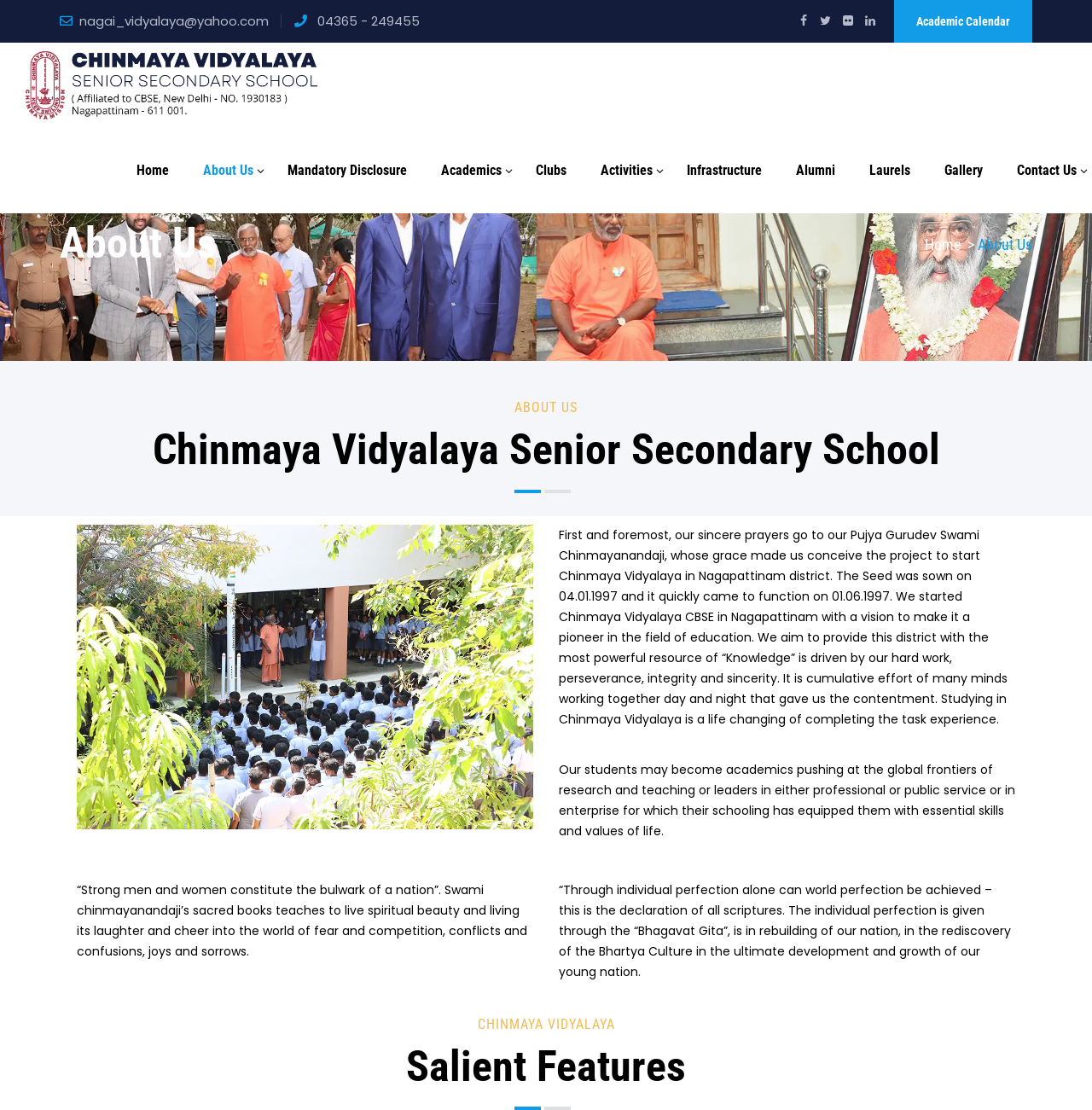Please determine the bounding box coordinates of the area that needs to be clicked to complete this task: 'Click the 'Academic Calendar' link'. The coordinates must be four float numbers between 0 and 1, formatted as [left, top, right, bottom].

[0.819, 0.0, 0.945, 0.038]